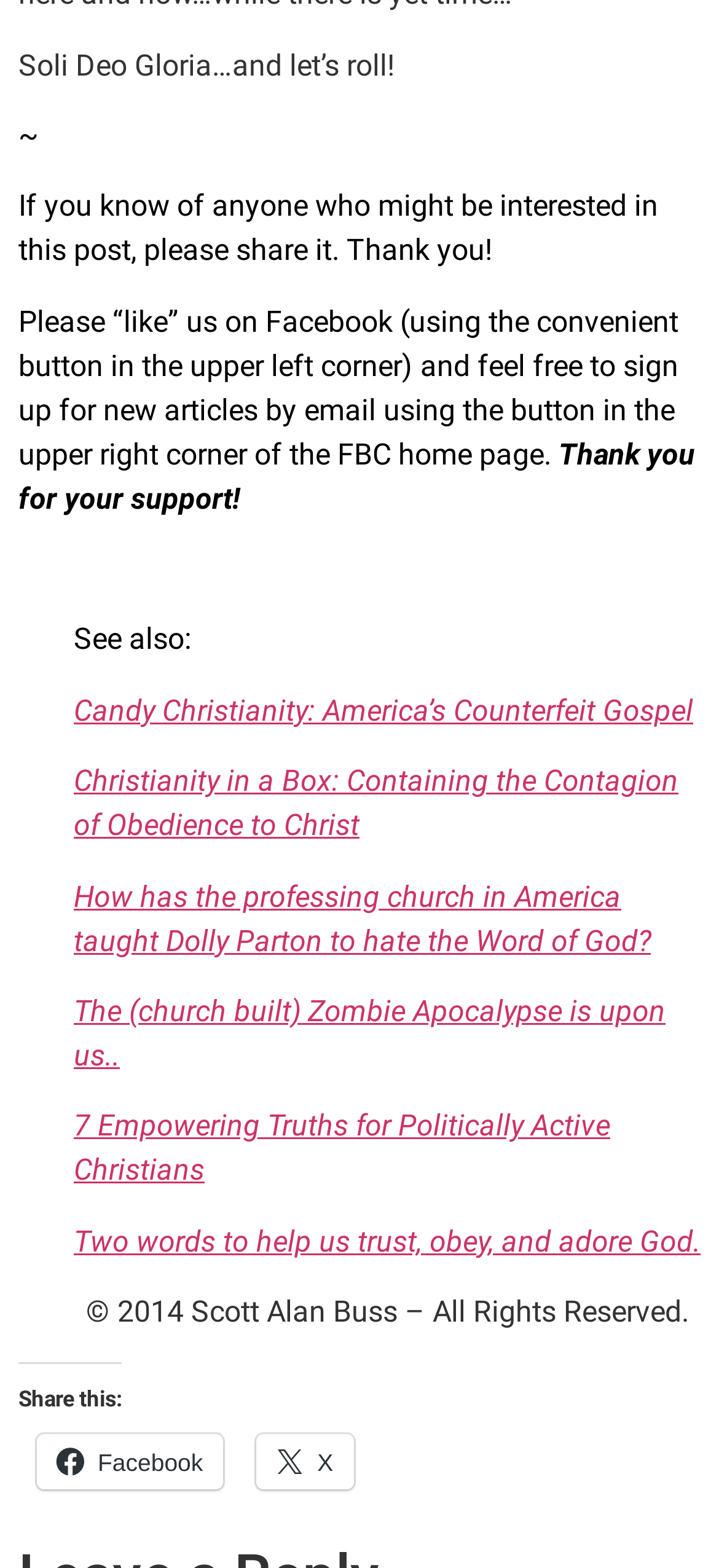What is the author's name?
Kindly answer the question with as much detail as you can.

The author's name is mentioned at the bottom of the webpage, in the copyright section, as '© 2014 Scott Alan Buss – All Rights Reserved.'